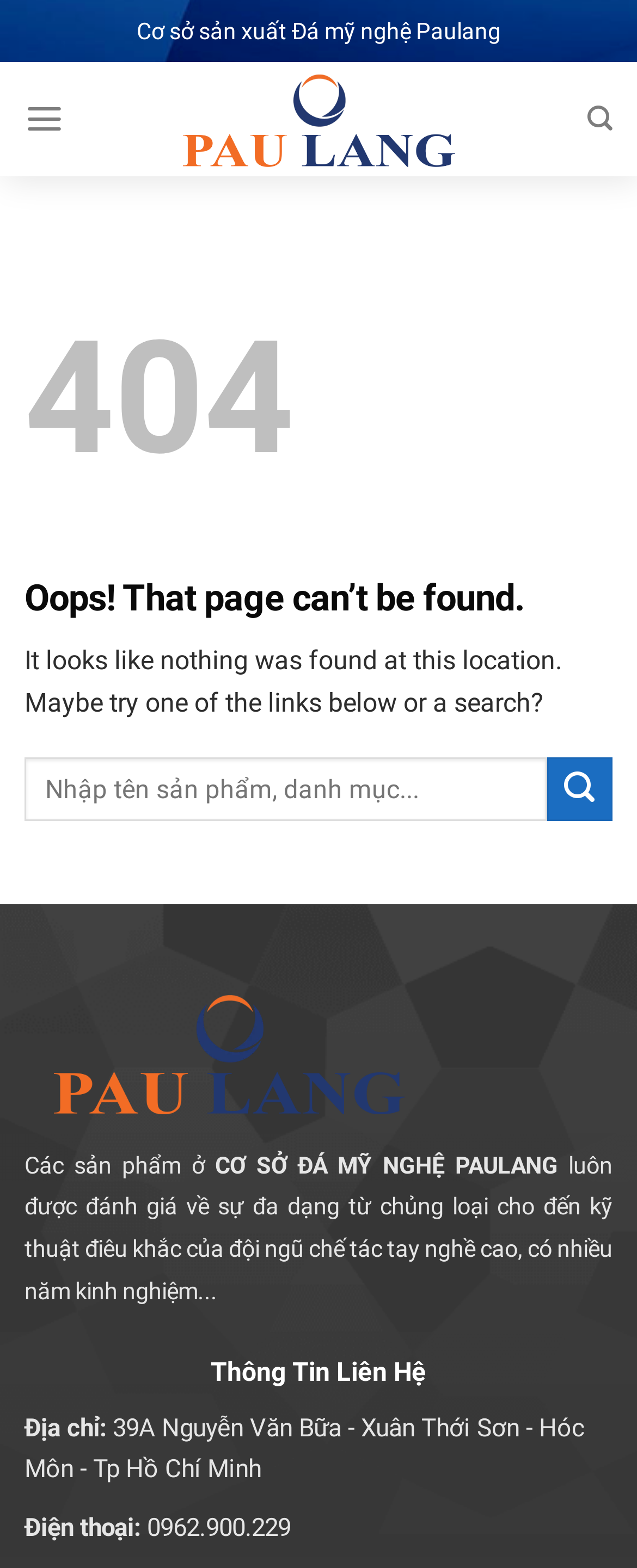What is the name of the company?
Kindly answer the question with as much detail as you can.

The name of the company is mentioned in the top section of the webpage, where it says 'Cơ sở sản xuất Đá mỹ nghệ Paulang'.